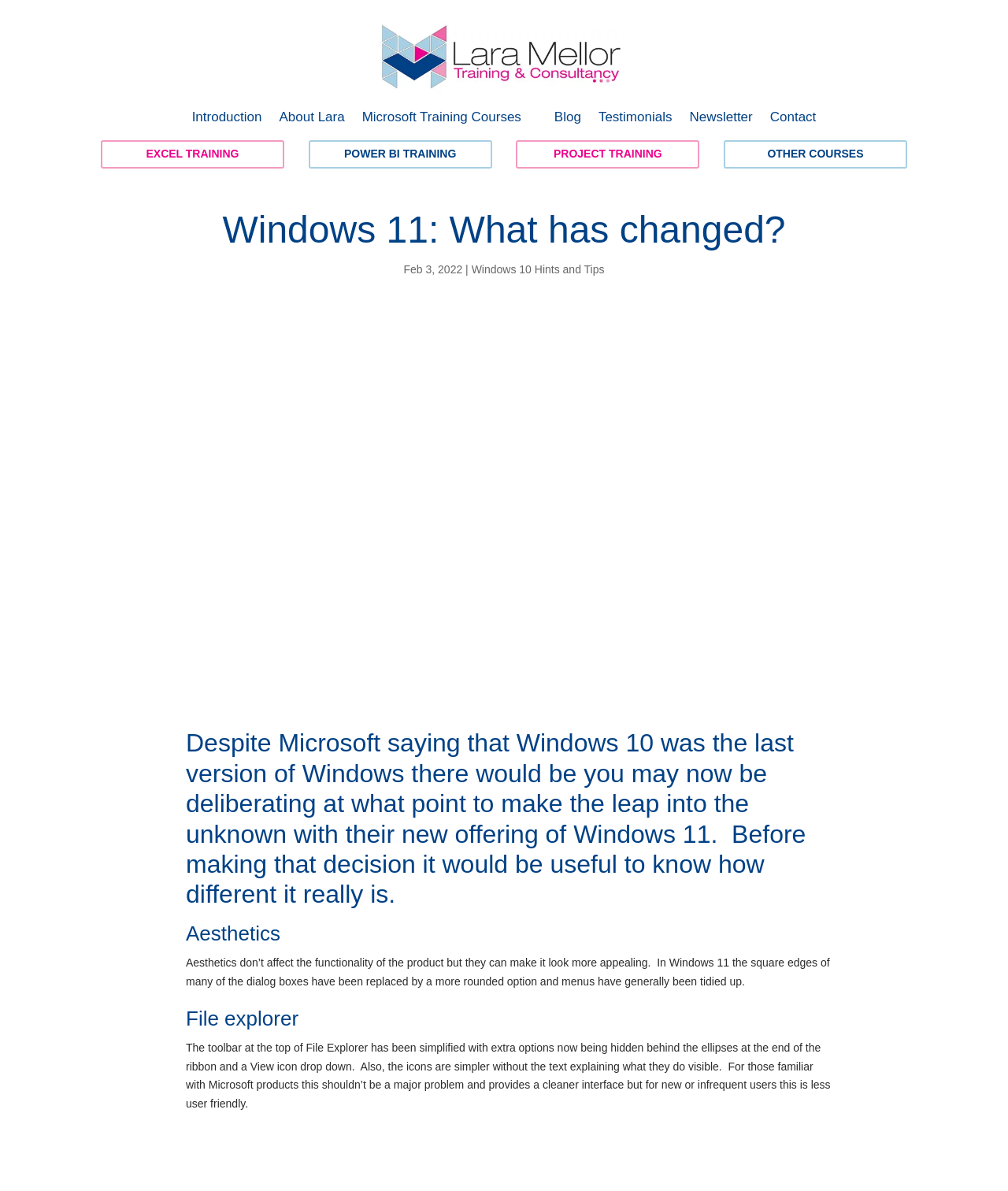What type of training courses are offered?
Please utilize the information in the image to give a detailed response to the question.

I found the types of training courses offered by looking at the links on the page, specifically the links 'EXCEL TRAINING', 'POWER BI TRAINING', 'PROJECT TRAINING', and 'OTHER COURSES'.